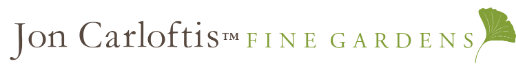What type of gardens does Jon Carloftis create?
Based on the image, provide your answer in one word or phrase.

Private and public gardens